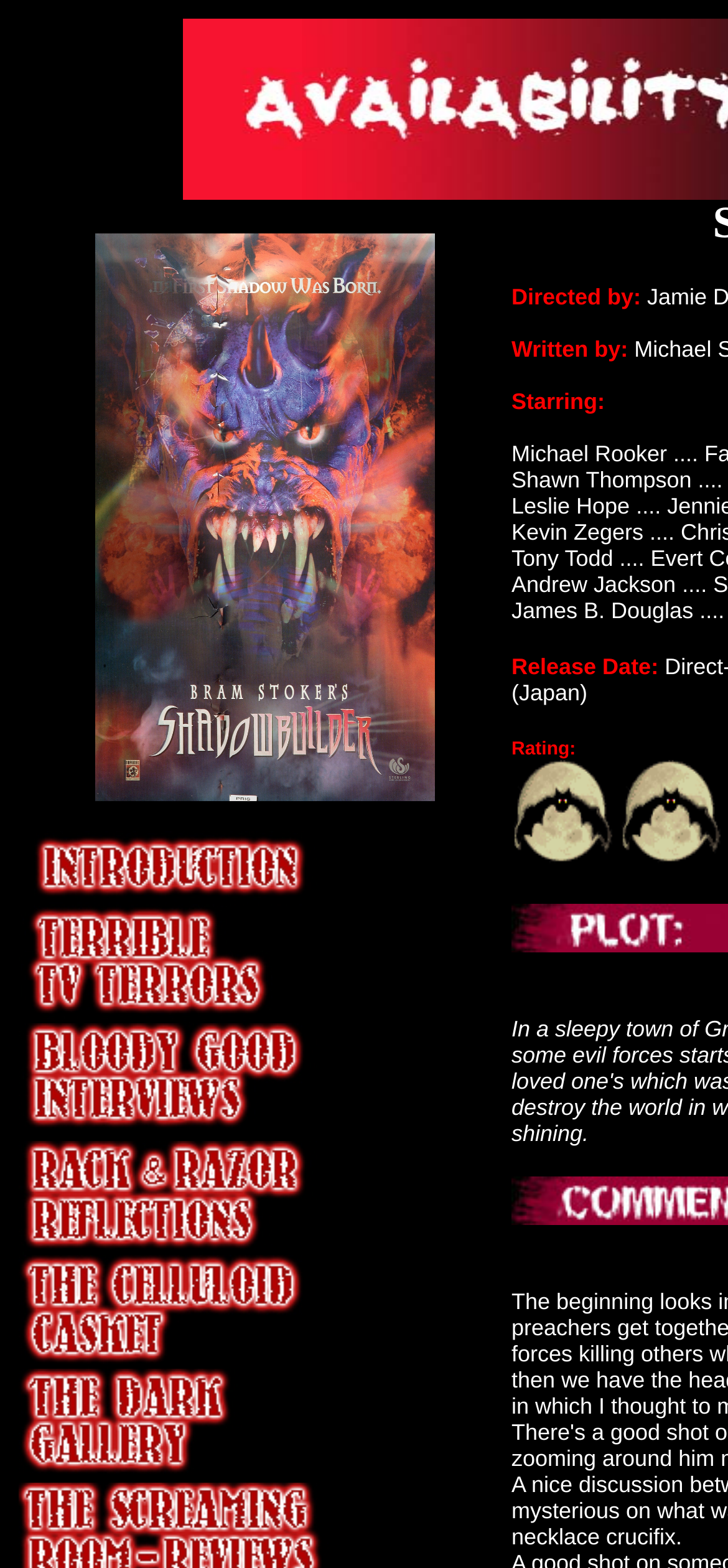Examine the image carefully and respond to the question with a detailed answer: 
What is the text above the release date?

I located the StaticText element with the text 'Release Date:' and found the previous sibling element, which is another StaticText element with the text 'Starring:'.